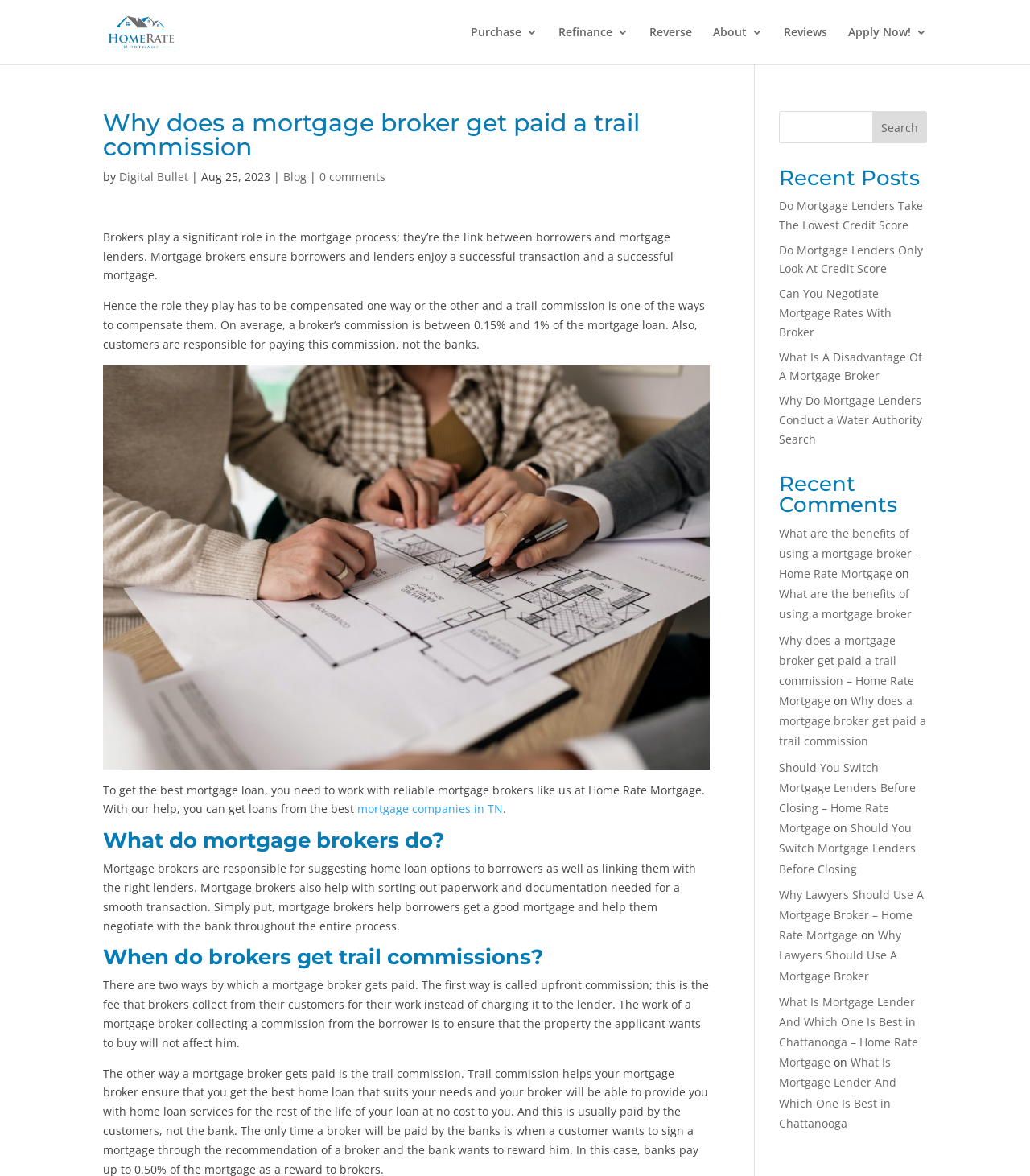Identify the bounding box coordinates of the part that should be clicked to carry out this instruction: "Check recent posts".

[0.756, 0.142, 0.9, 0.167]